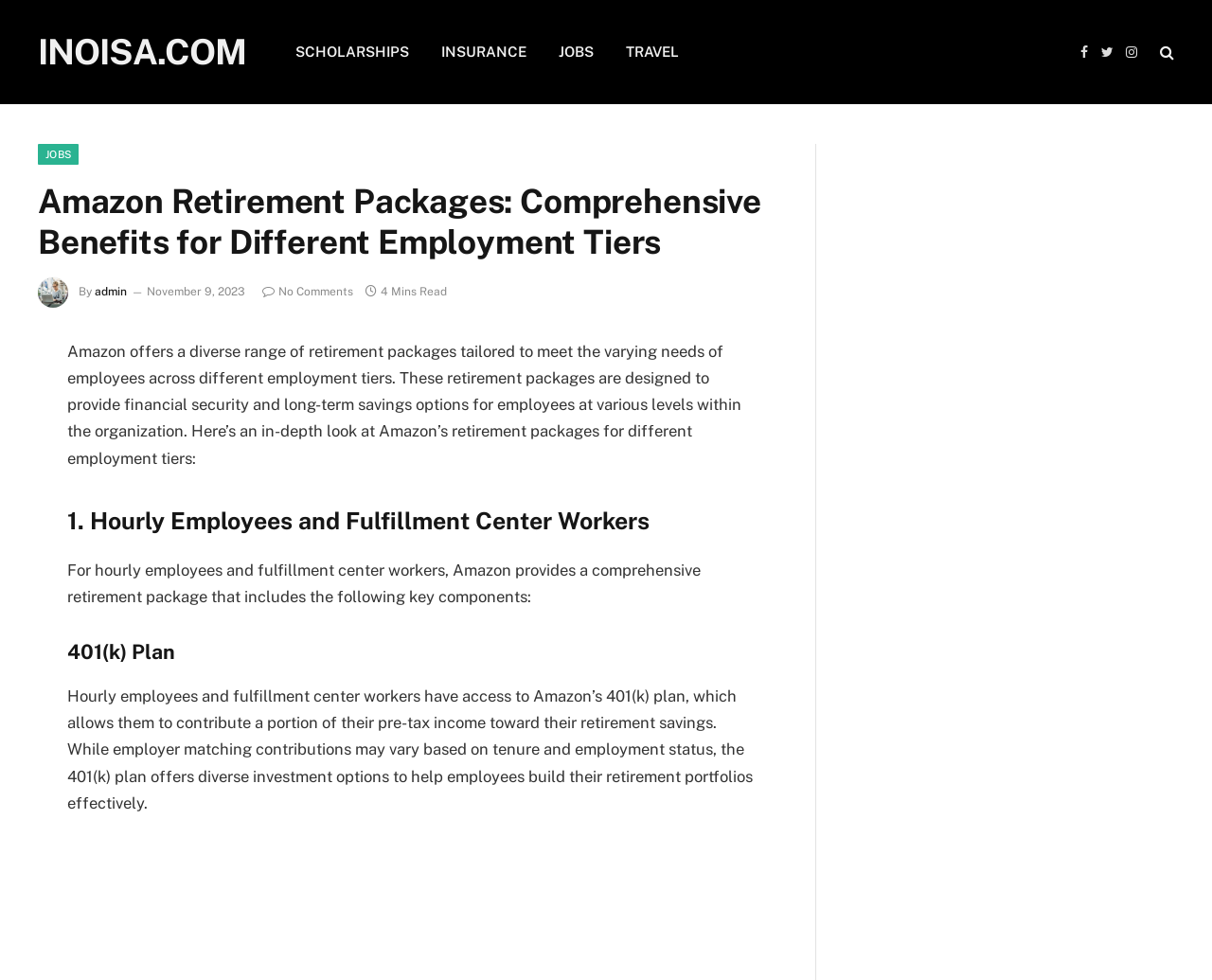Provide a one-word or short-phrase response to the question:
What is the topic of the article?

Amazon Retirement Packages